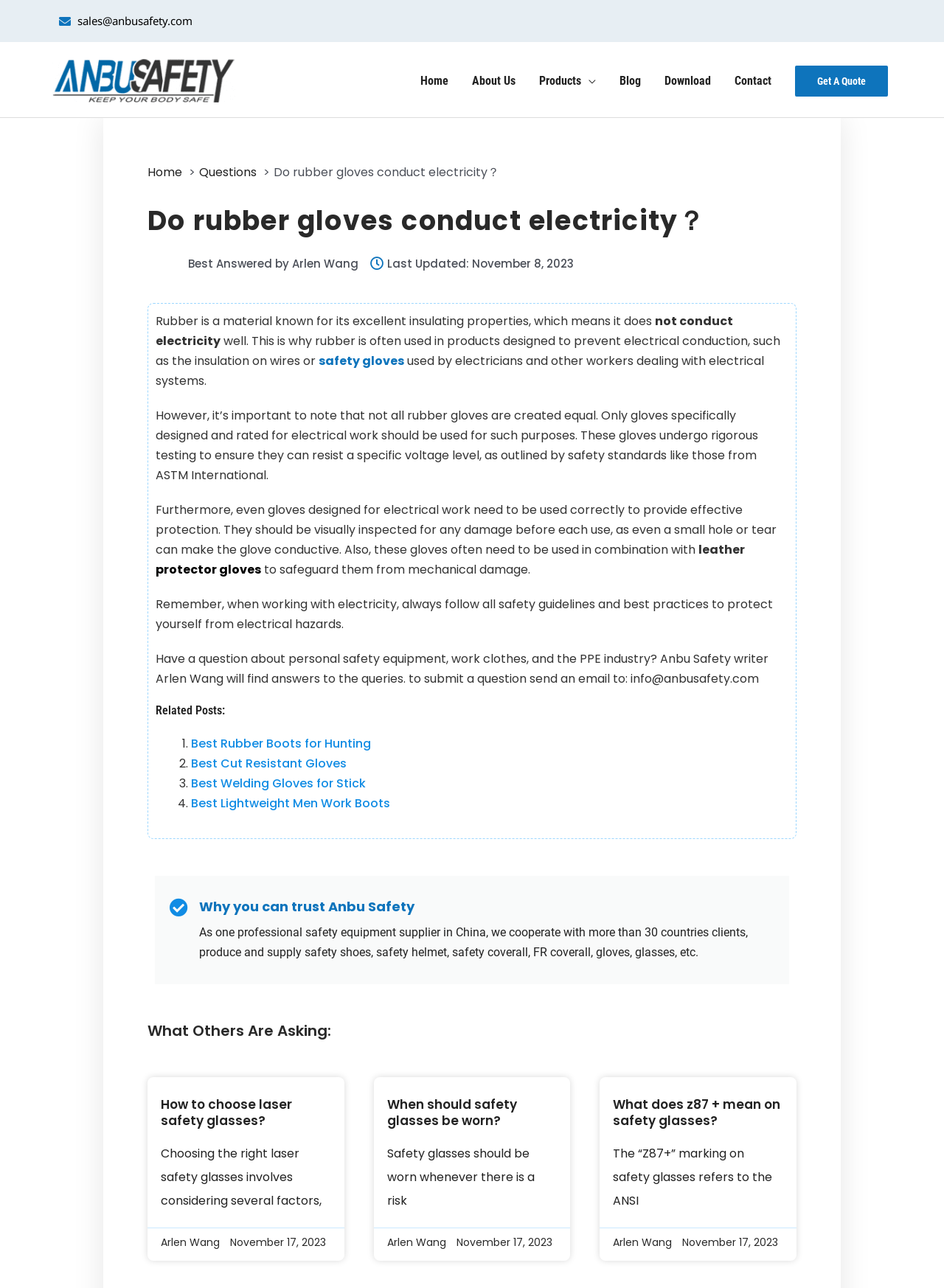Utilize the details in the image to give a detailed response to the question: How many related posts are listed?

The webpage lists 4 related posts, including 'Best Rubber Boots for Hunting', 'Best Cut Resistant Gloves', 'Best Welding Gloves for Stick', and 'Best Lightweight Men Work Boots', each with a link and a brief description.